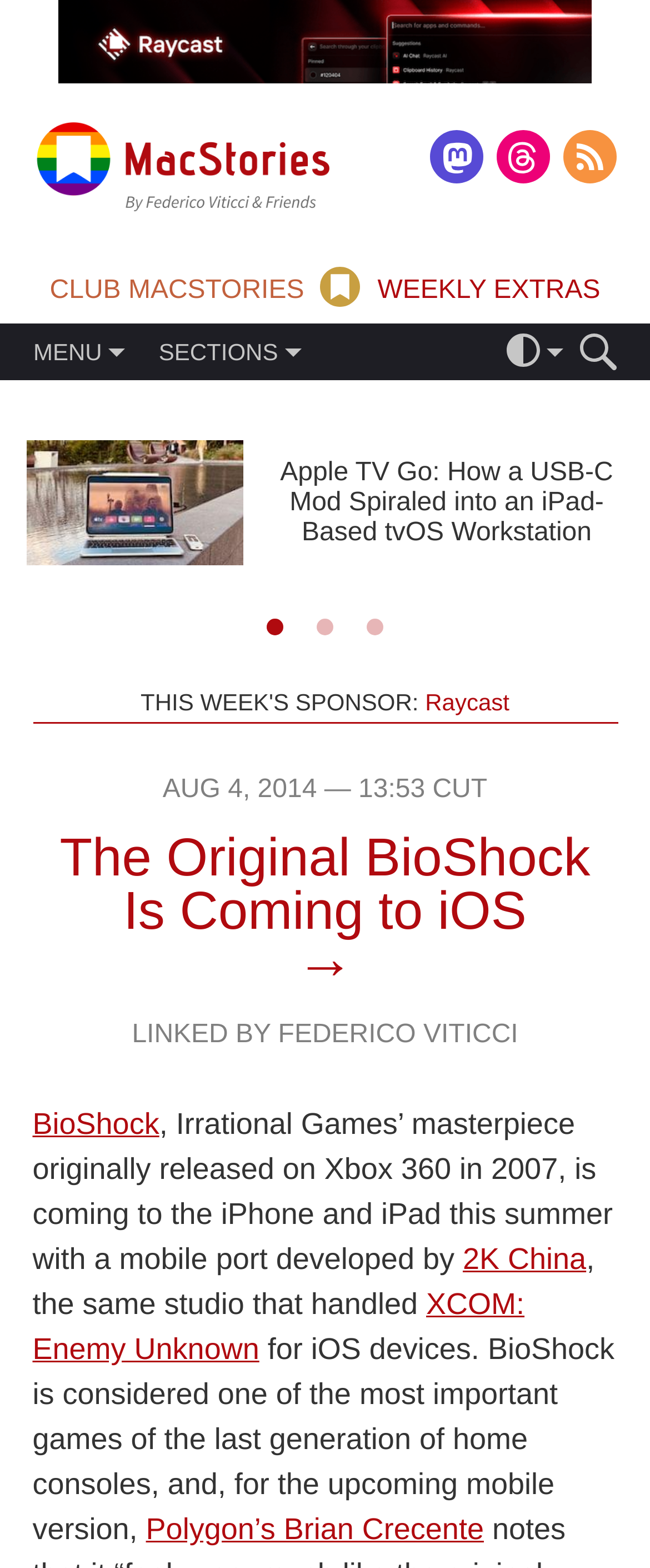Please specify the bounding box coordinates of the element that should be clicked to execute the given instruction: 'Read the article about Apple TV Go'. Ensure the coordinates are four float numbers between 0 and 1, expressed as [left, top, right, bottom].

[0.415, 0.292, 0.959, 0.349]